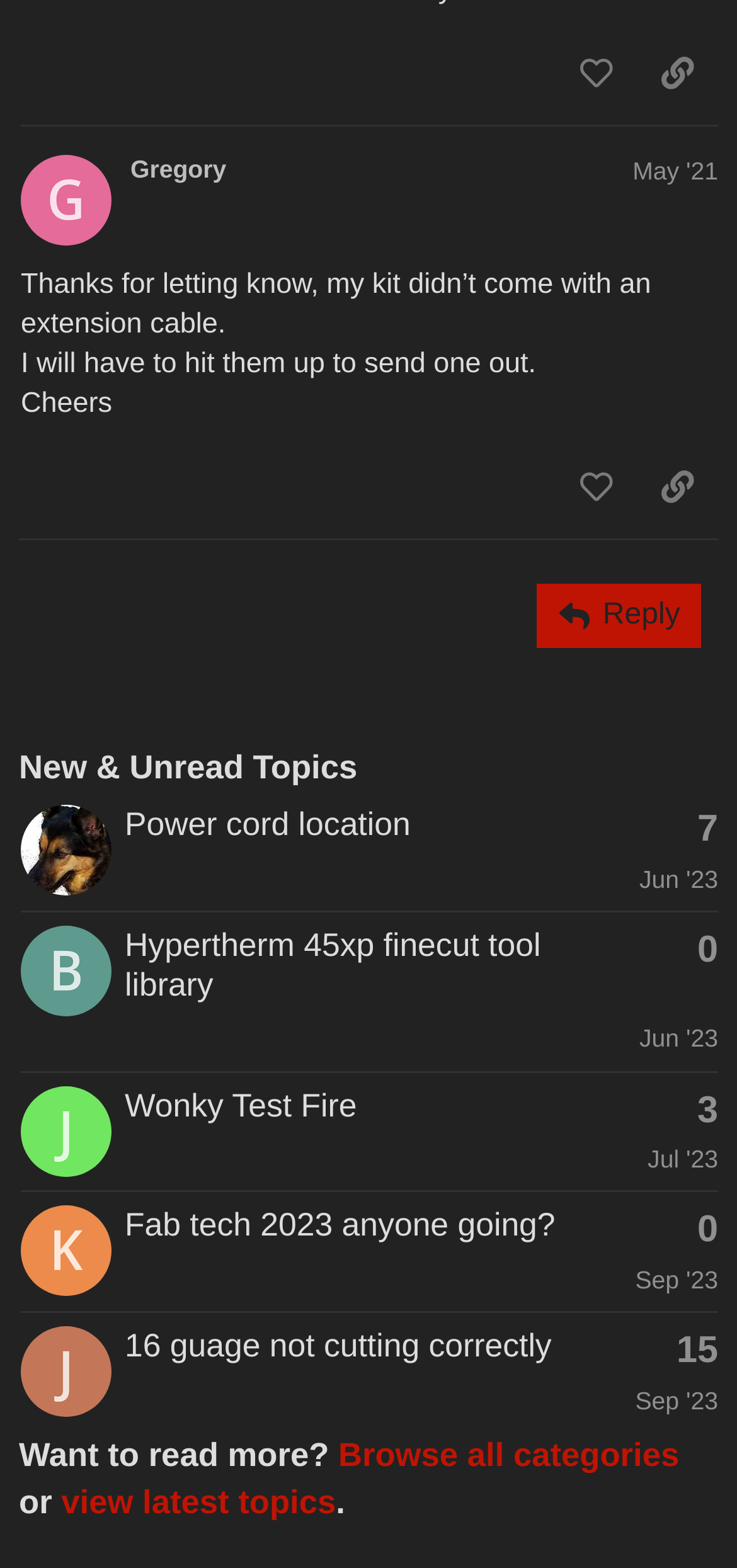Show me the bounding box coordinates of the clickable region to achieve the task as per the instruction: "Copy a link to this post to clipboard".

[0.864, 0.024, 0.974, 0.07]